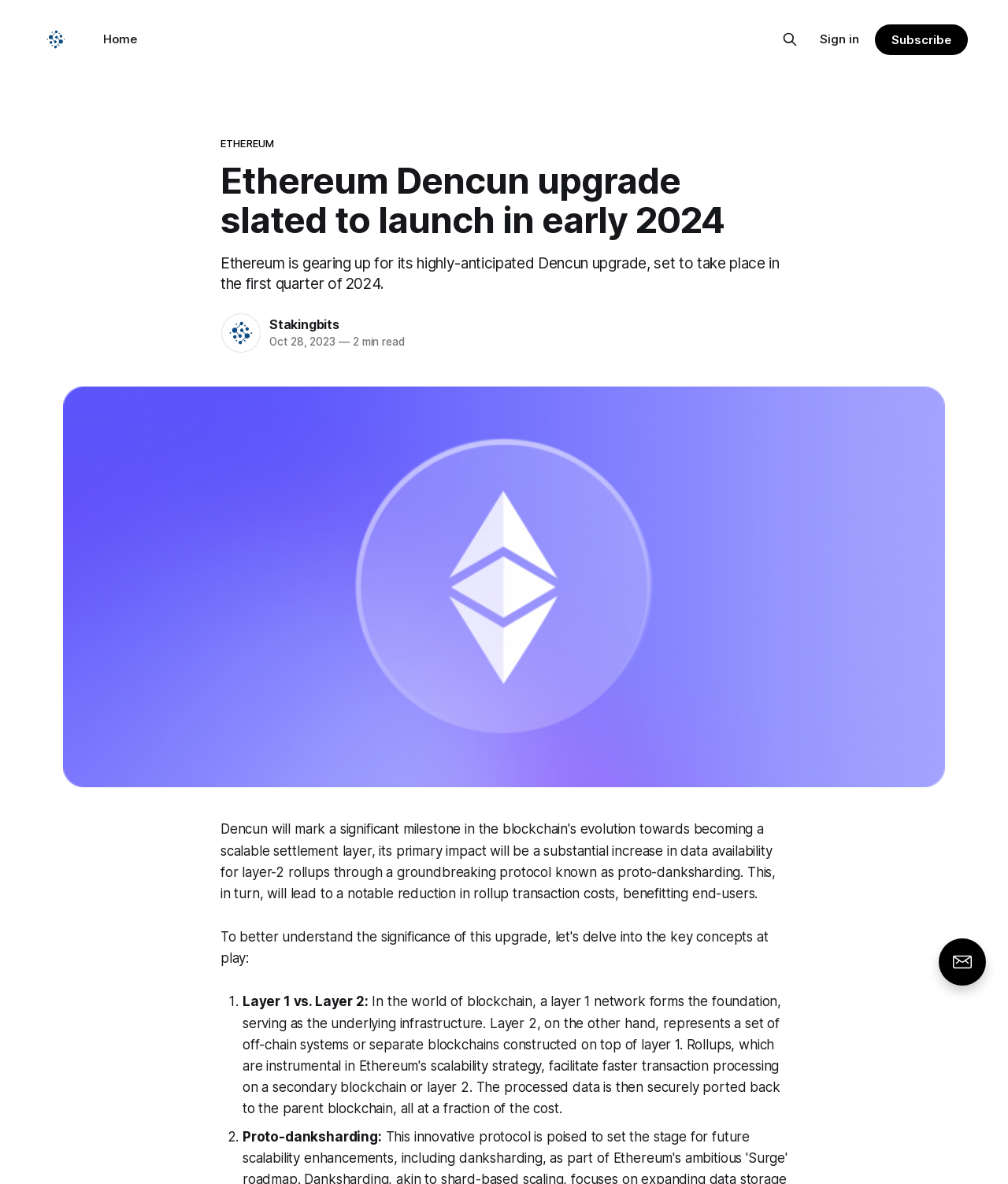Can you find and provide the main heading text of this webpage?

Ethereum Dencun upgrade slated to launch in early 2024